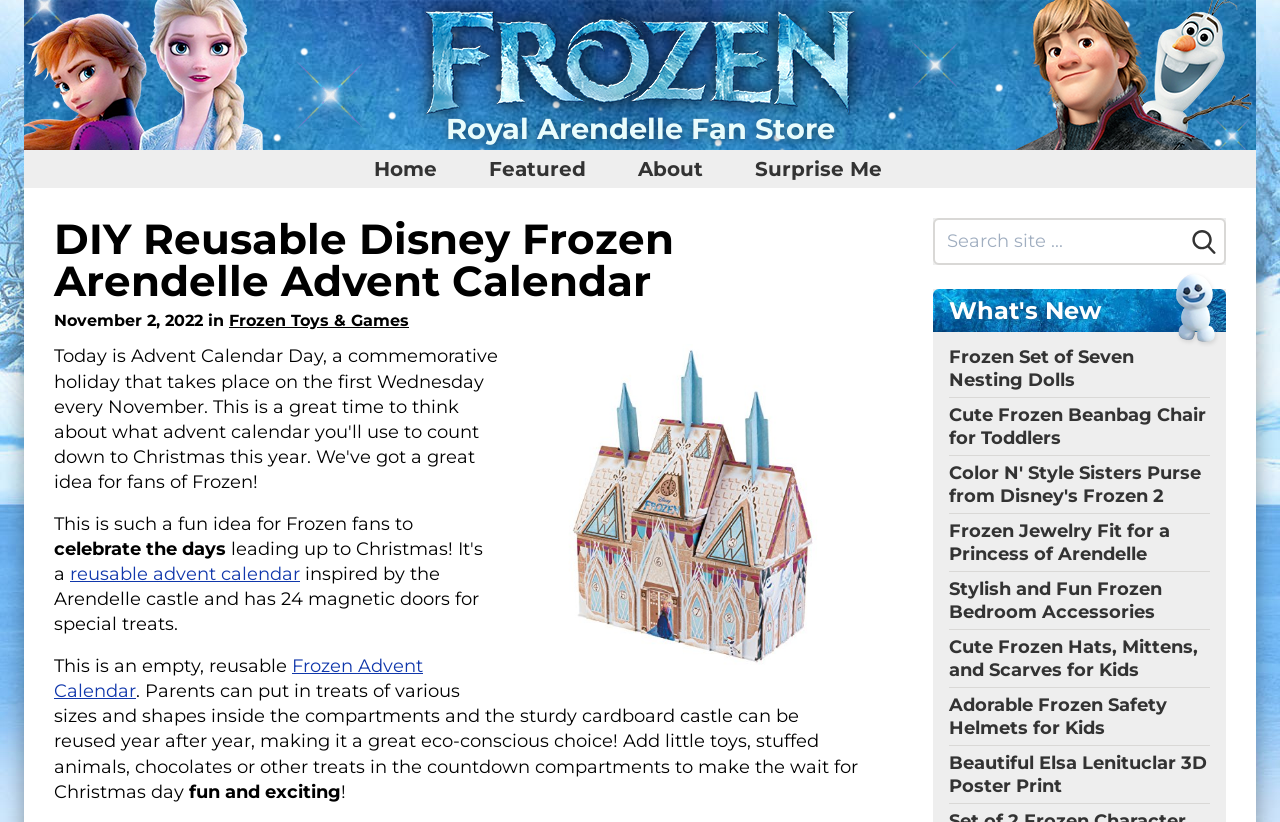What is the theme of the advent calendar? Examine the screenshot and reply using just one word or a brief phrase.

Frozen